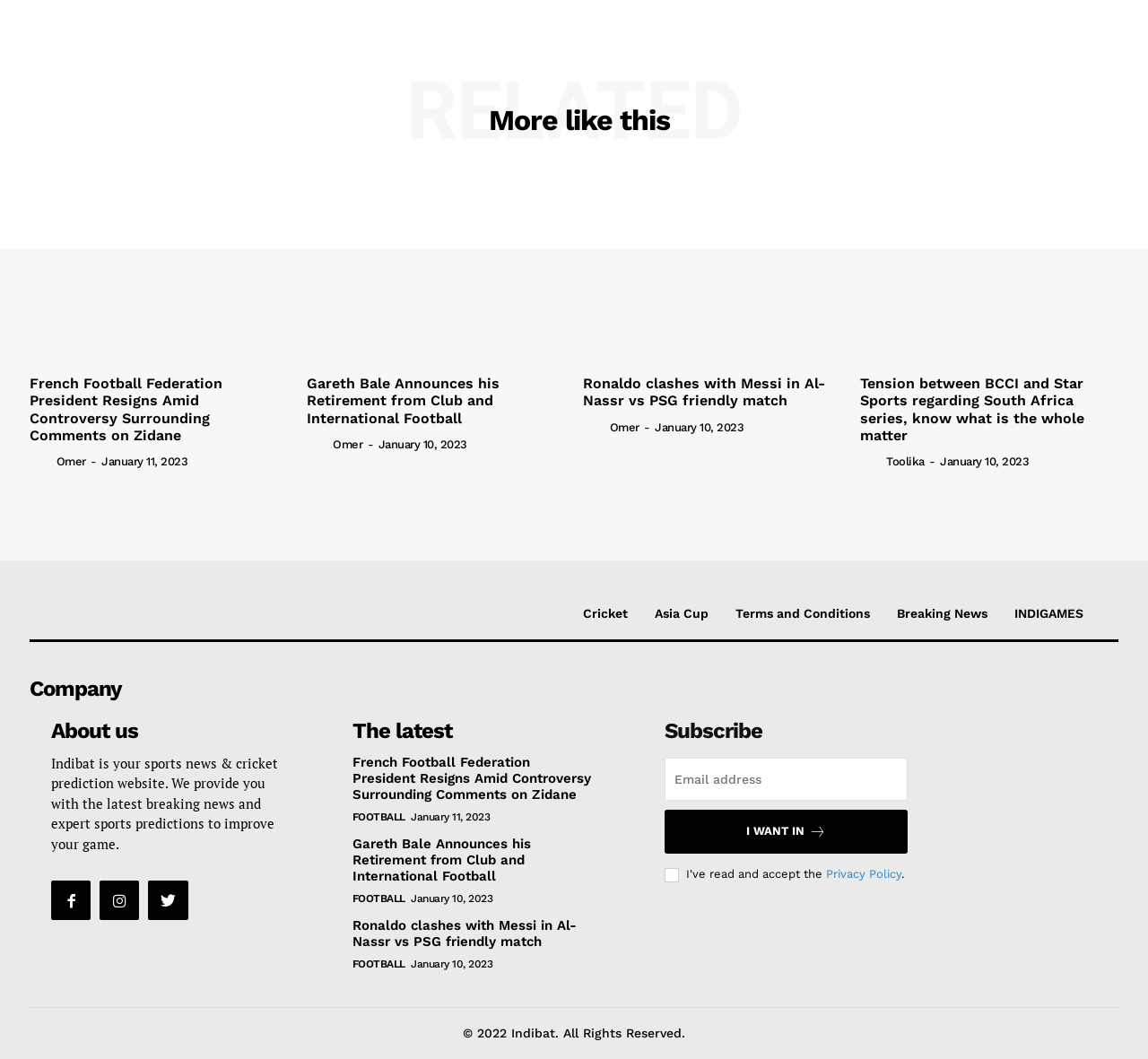Please provide a brief answer to the following inquiry using a single word or phrase:
What is the topic of the first news article?

French Football Federation